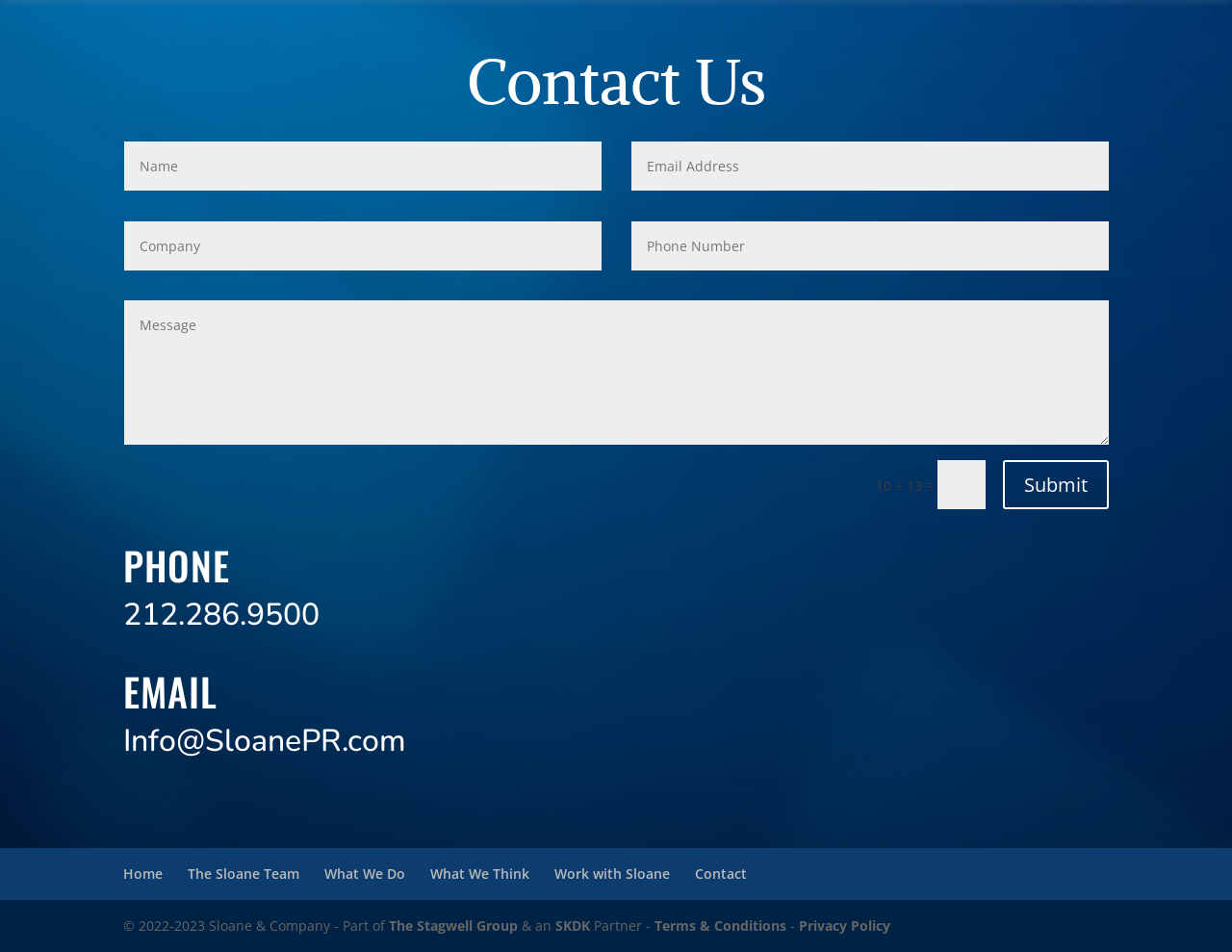Find the bounding box coordinates of the element you need to click on to perform this action: 'Enter your name'. The coordinates should be represented by four float values between 0 and 1, in the format [left, top, right, bottom].

[0.101, 0.149, 0.488, 0.2]